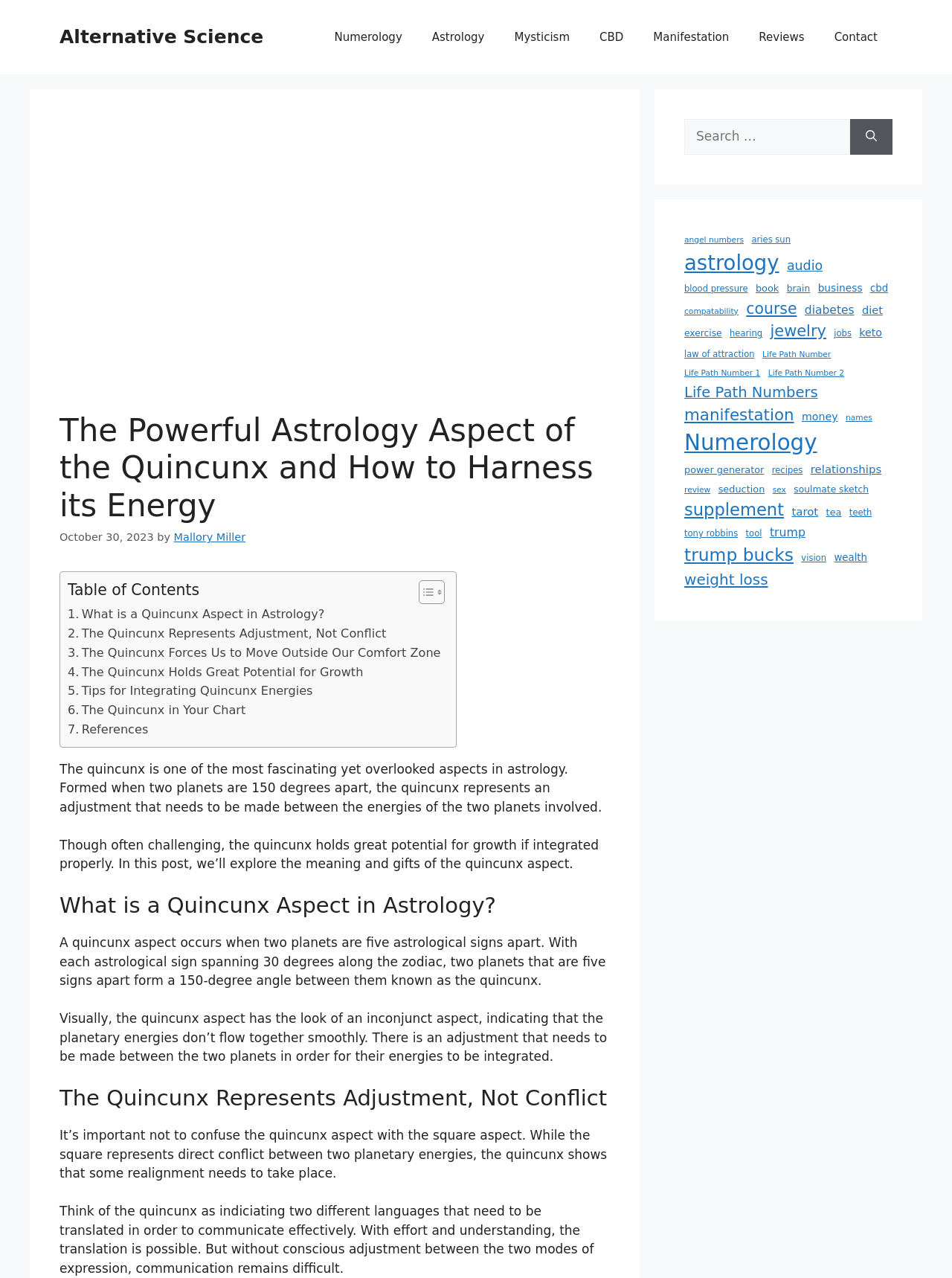Determine the bounding box coordinates of the section to be clicked to follow the instruction: "Contact the website". The coordinates should be given as four float numbers between 0 and 1, formatted as [left, top, right, bottom].

[0.861, 0.012, 0.938, 0.047]